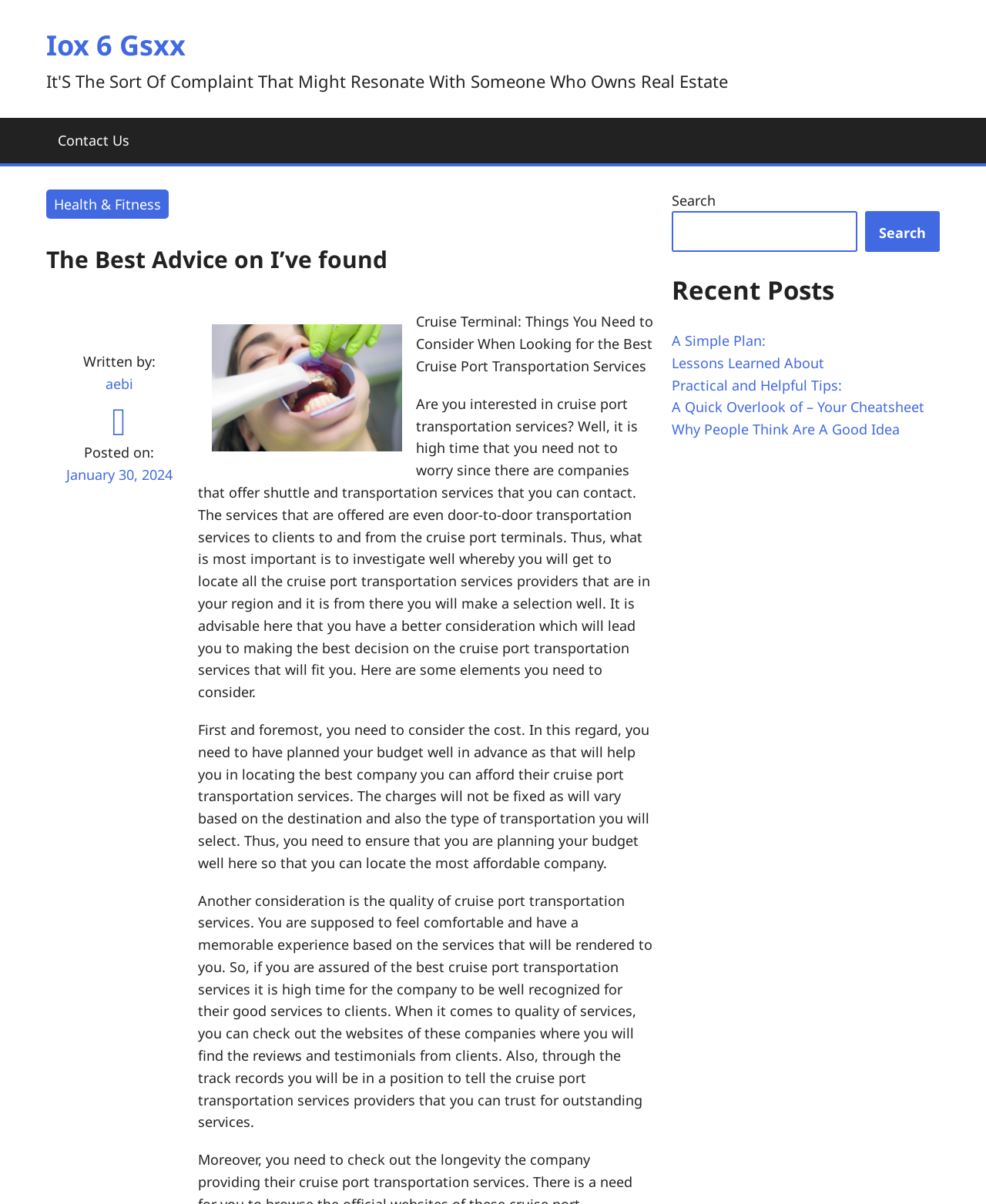Locate the UI element described as follows: "parent_node: Search name="s"". Return the bounding box coordinates as four float numbers between 0 and 1 in the order [left, top, right, bottom].

[0.681, 0.176, 0.87, 0.209]